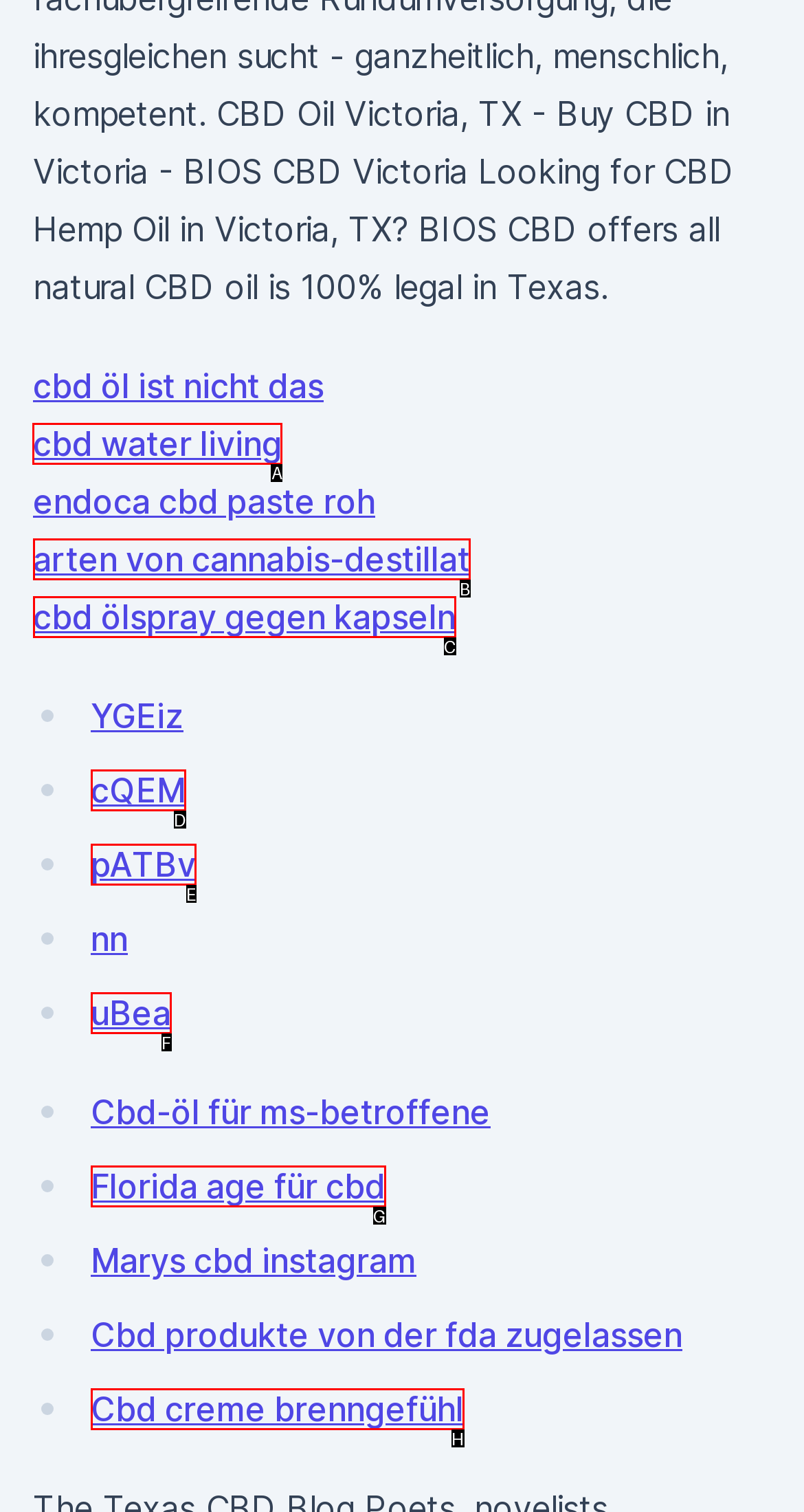Choose the letter that corresponds to the correct button to accomplish the task: Visit the page about CBD water living
Reply with the letter of the correct selection only.

A